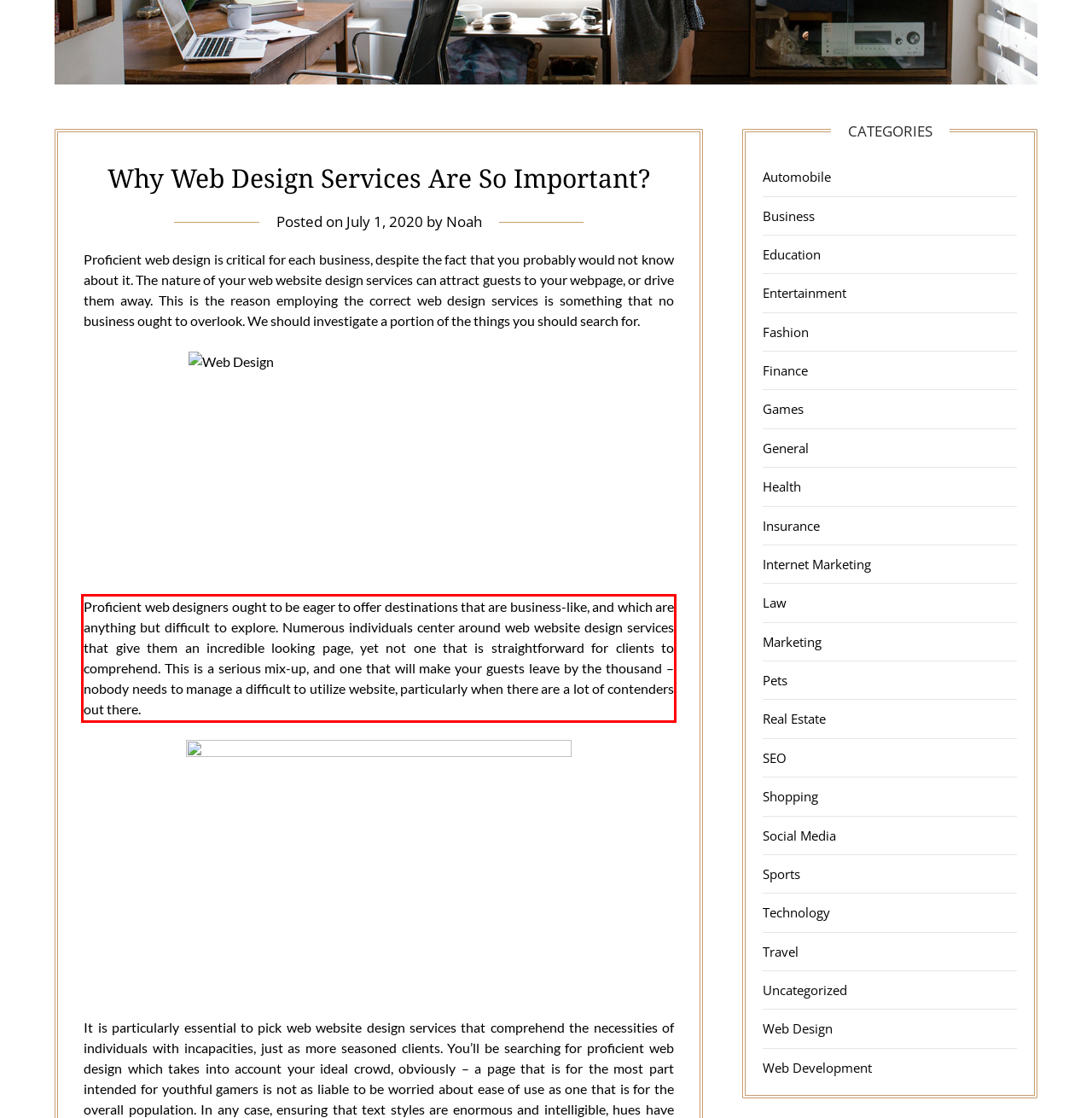With the provided screenshot of a webpage, locate the red bounding box and perform OCR to extract the text content inside it.

Proficient web designers ought to be eager to offer destinations that are business-like, and which are anything but difficult to explore. Numerous individuals center around web website design services that give them an incredible looking page, yet not one that is straightforward for clients to comprehend. This is a serious mix-up, and one that will make your guests leave by the thousand – nobody needs to manage a difficult to utilize website, particularly when there are a lot of contenders out there.